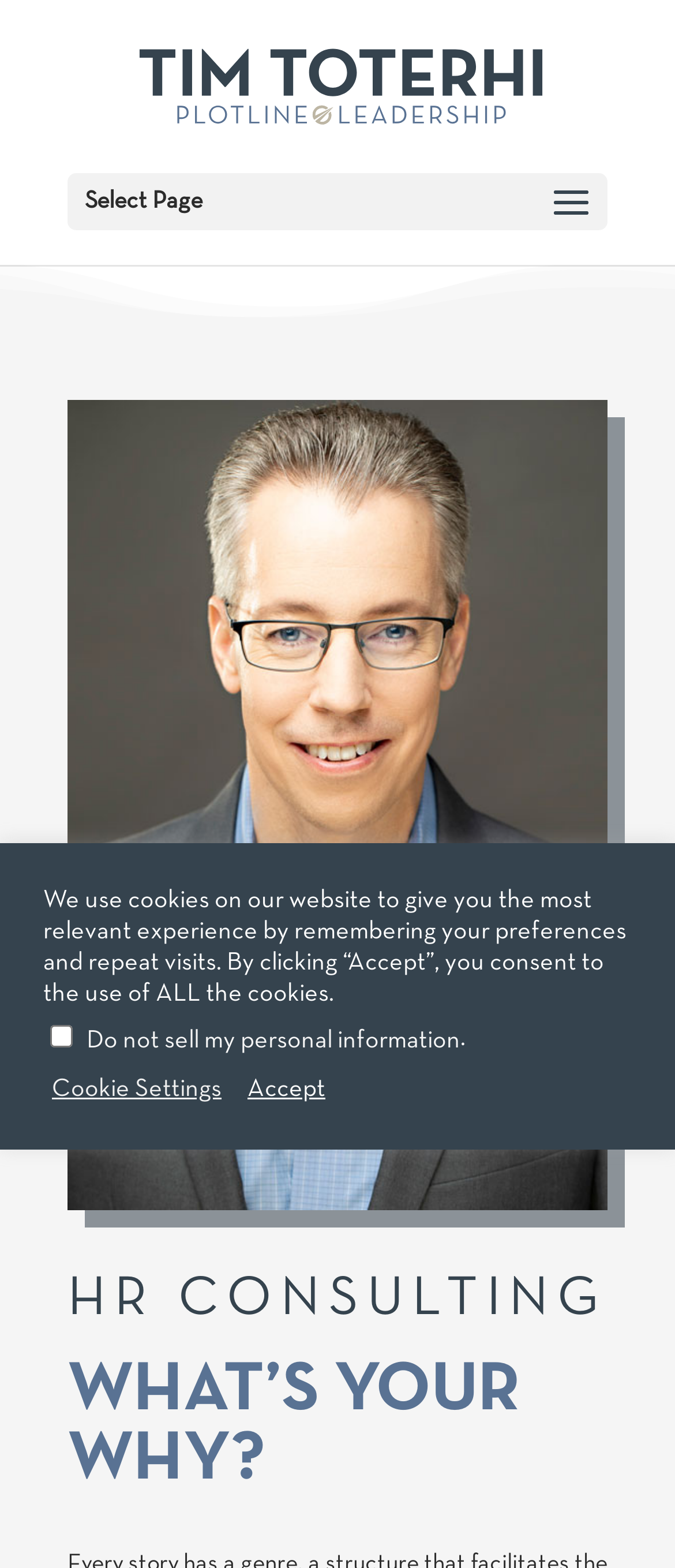What is the main topic of the webpage?
Please respond to the question thoroughly and include all relevant details.

The main topic of the webpage can be inferred from the heading element with the text 'HR CONSULTING', which suggests that the webpage is related to HR consulting services.